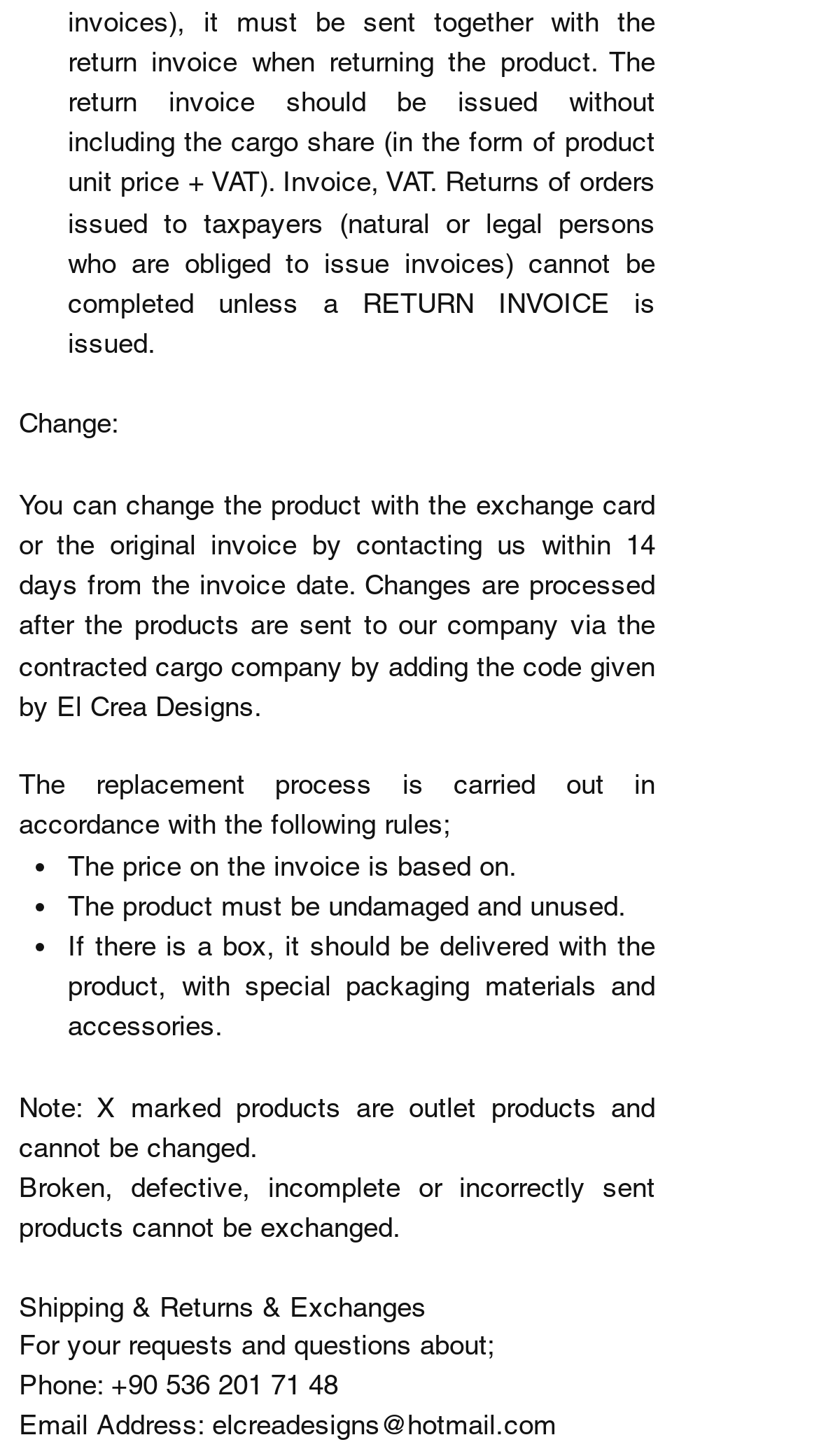What is required for exchanging a product?
Please answer the question with as much detail as possible using the screenshot.

The webpage states that the product must be undamaged and unused, and if there is a box, it should be delivered with the product, with special packaging materials and accessories, in order to be eligible for exchange.